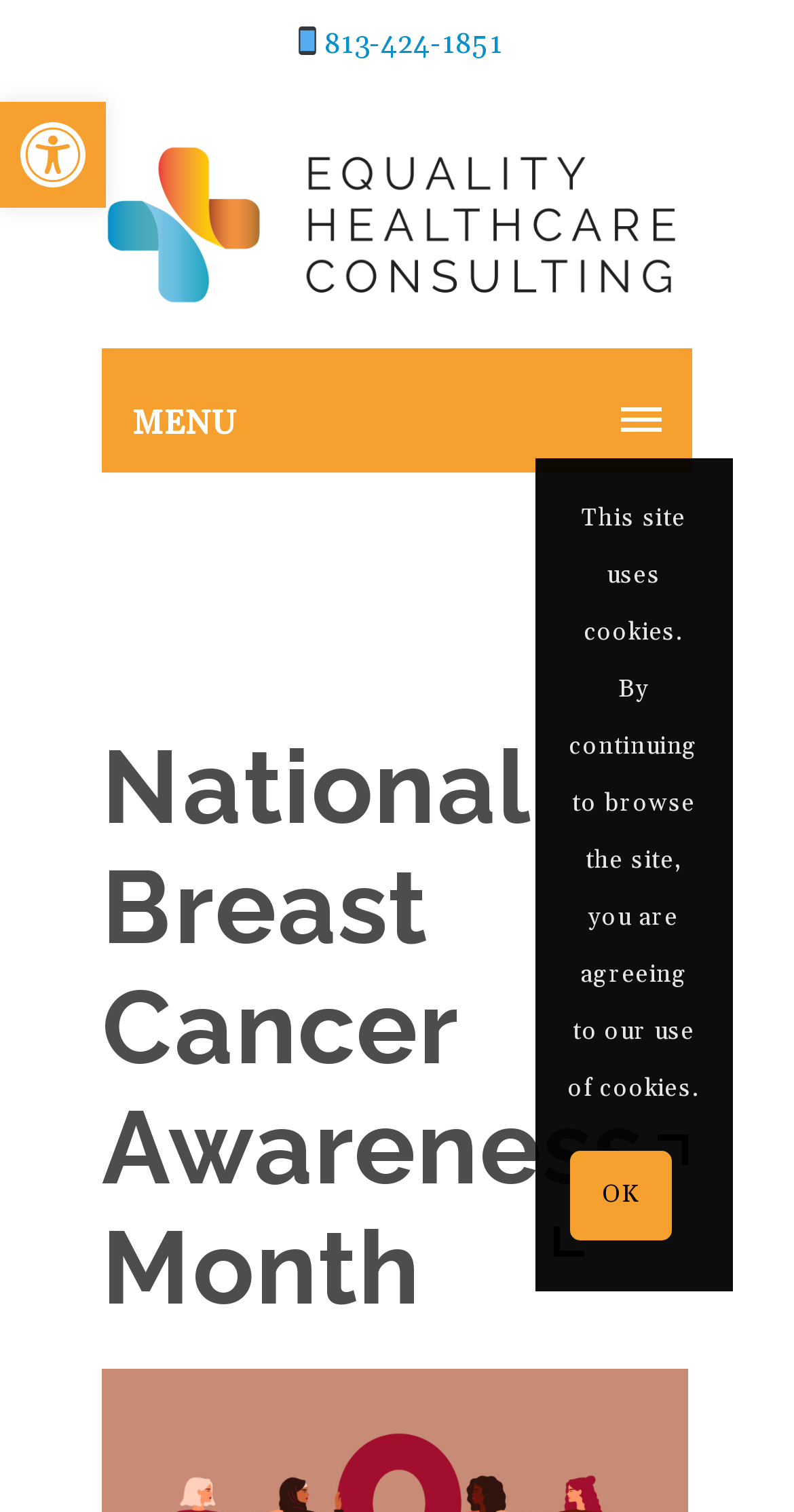Please provide a one-word or short phrase answer to the question:
What is the icon next to the phone number?

📱